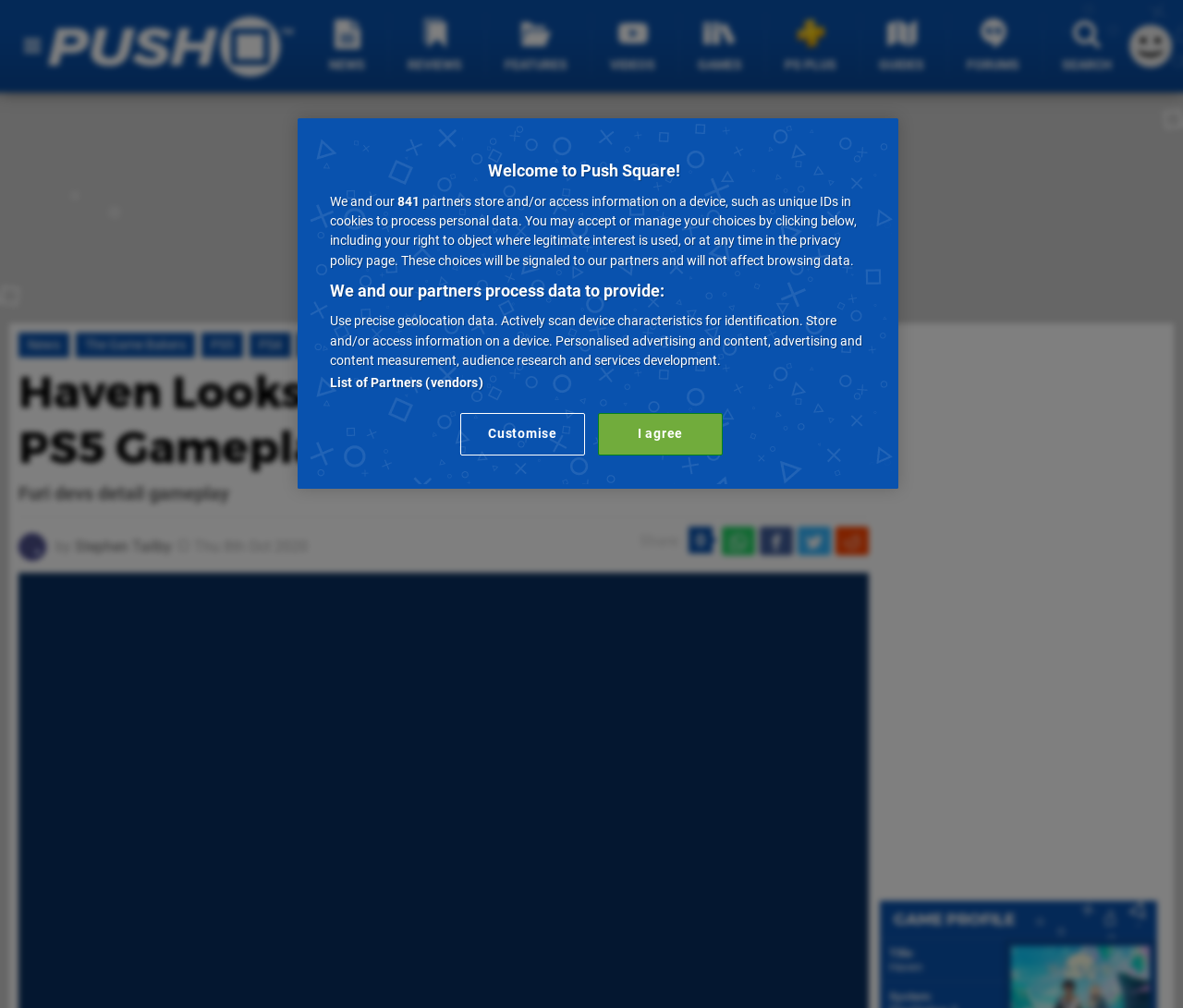What is the name of the game in the news article?
Look at the screenshot and give a one-word or phrase answer.

Haven